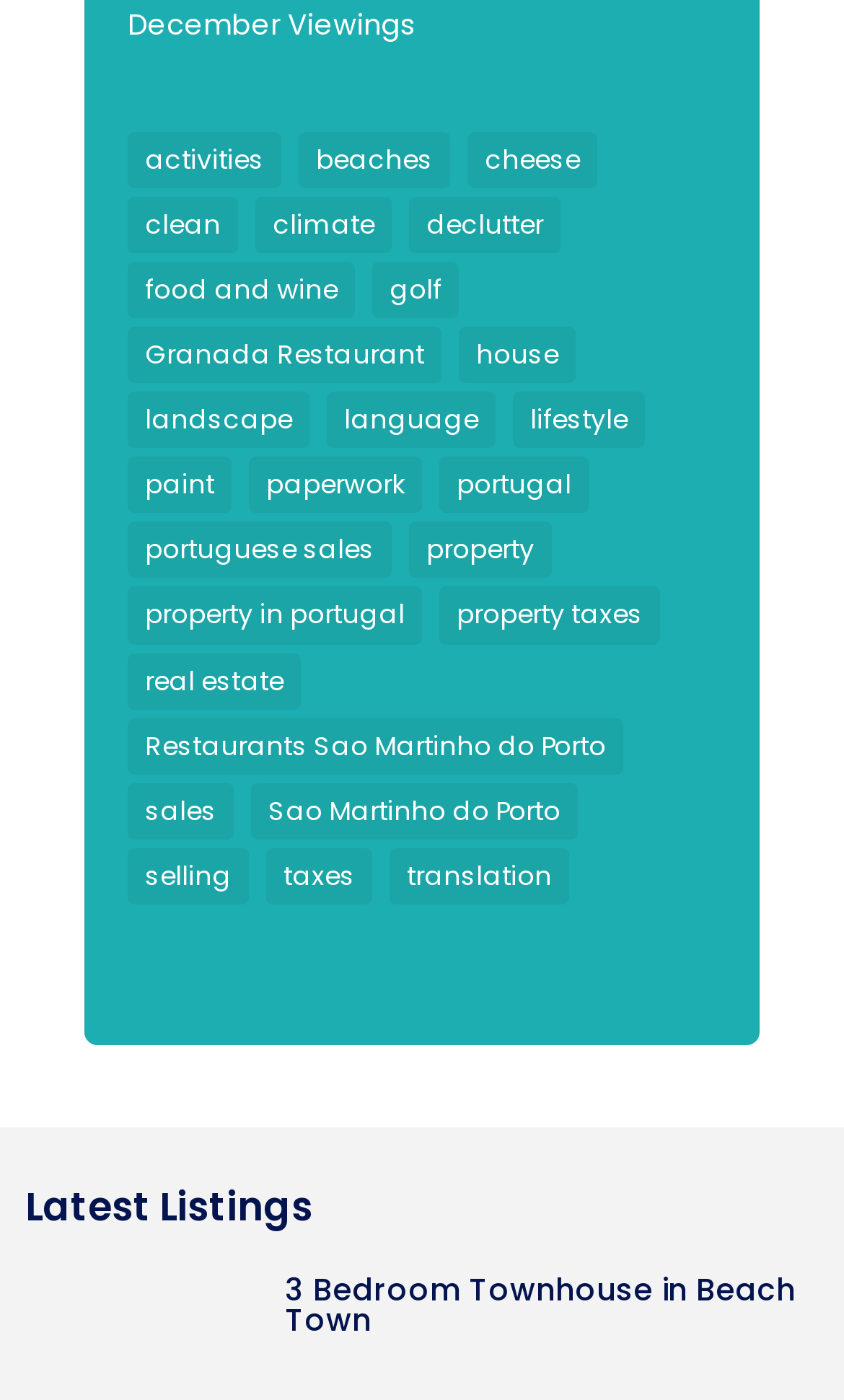Answer succinctly with a single word or phrase:
How many bedrooms does the latest listing have?

3